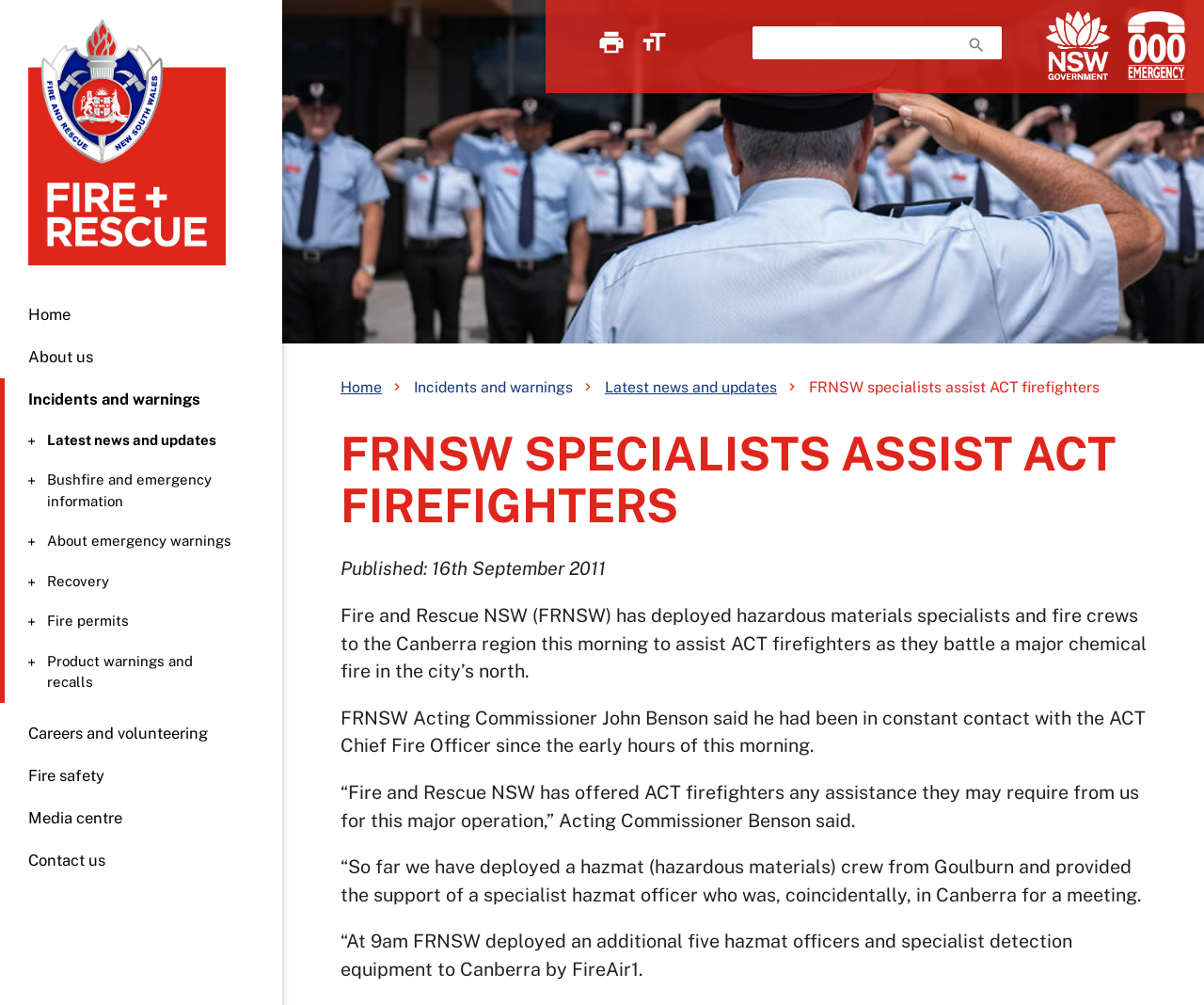Specify the bounding box coordinates of the area to click in order to execute this command: 'Read latest news and updates'. The coordinates should consist of four float numbers ranging from 0 to 1, and should be formatted as [left, top, right, bottom].

[0.004, 0.428, 0.227, 0.449]